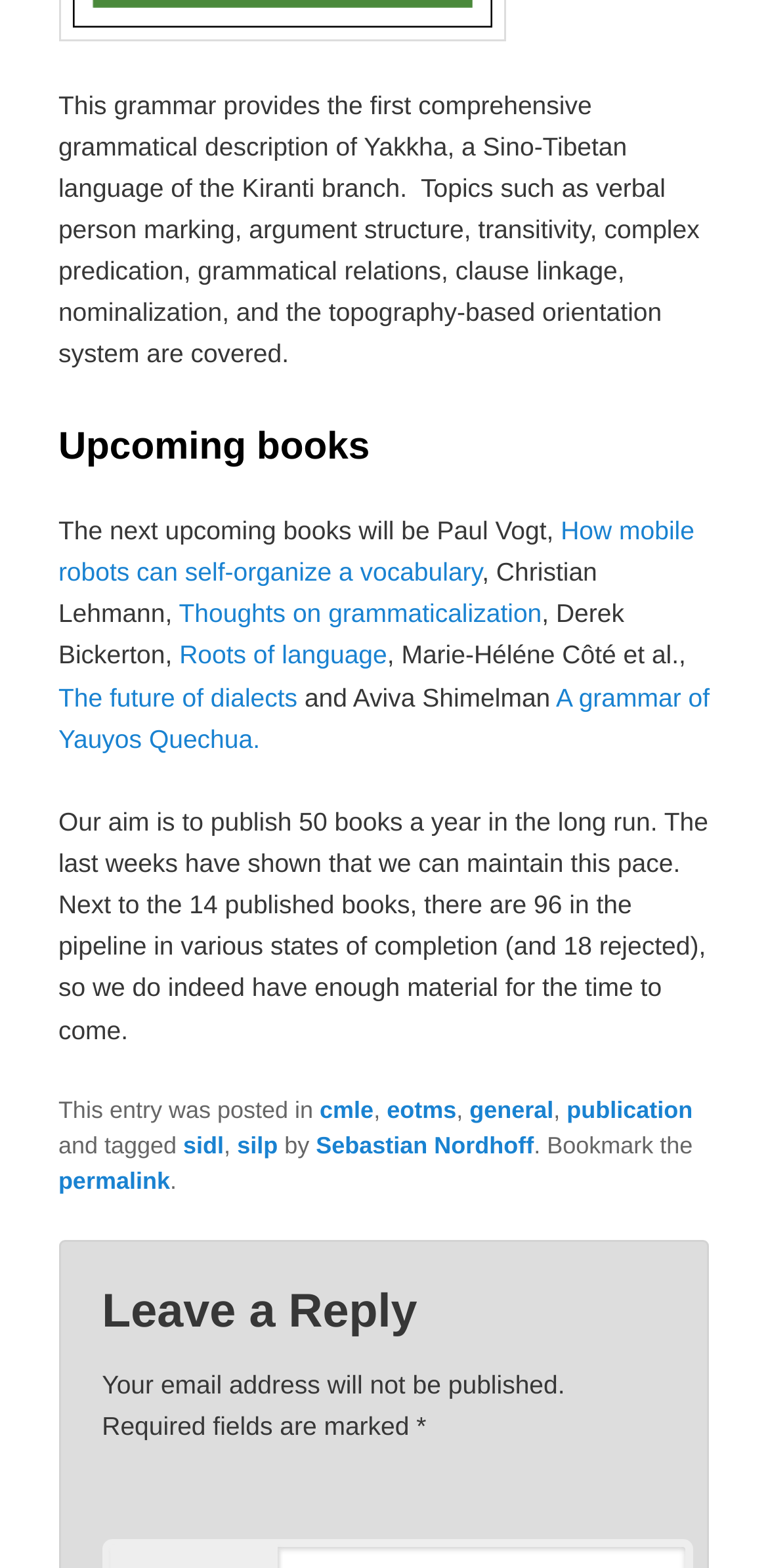What is the title of the upcoming book by Paul Vogt?
Using the picture, provide a one-word or short phrase answer.

How mobile robots can self-organize a vocabulary